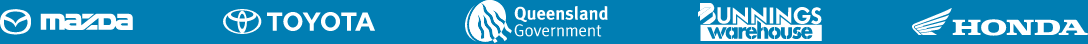Generate an elaborate caption that includes all aspects of the image.

The image showcases a series of well-recognized logos representing various brands and organizations. Featured prominently are the Mazda and Toyota logos, highlighting the automotive industry. Additionally, the logo for the Queensland Government signifies a commitment to public service, while the Bunnings Warehouse logo suggests a focus on home improvement and outdoor living. Lastly, the Honda logo rounds out the collection, known for its robust performance in vehicles and motorcycles. The logos are displayed against a vibrant blue background, enhancing their visibility and making a strong visual statement about the partnerships and affiliations of these brands.